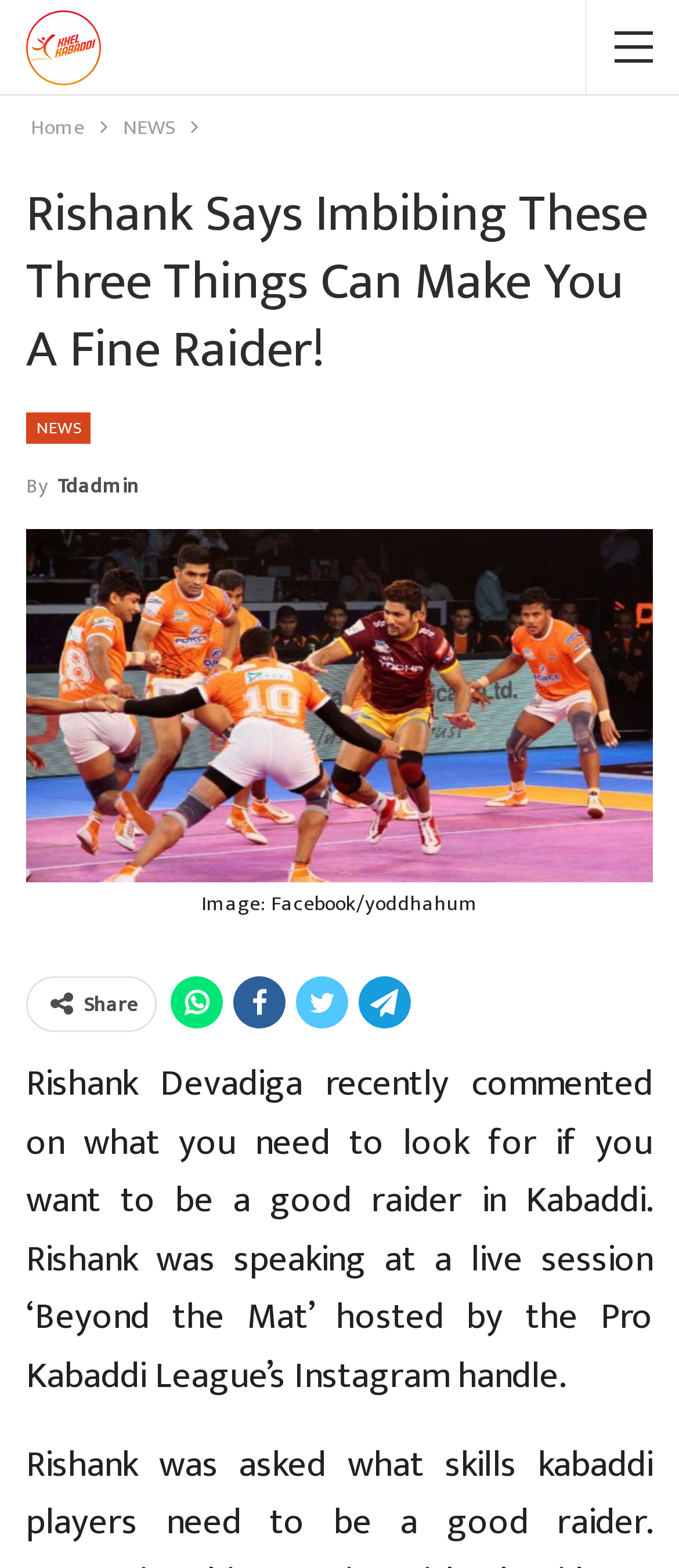Refer to the image and provide an in-depth answer to the question: 
What is the source of the image?

The figcaption of the image mentions 'Image: Facebook/yoddhahum', which suggests that the source of the image is Facebook/yoddhahum.